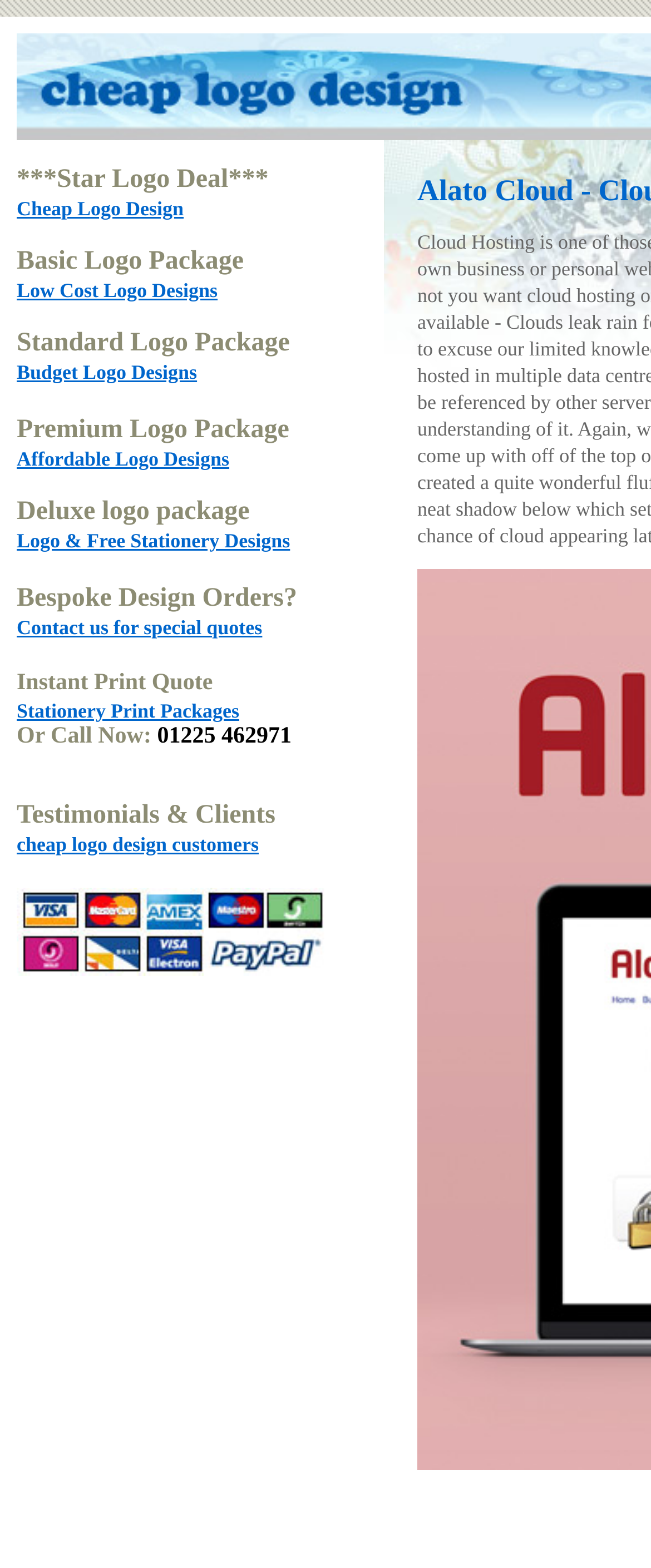How many logo design packages are offered?
Refer to the image and provide a one-word or short phrase answer.

7